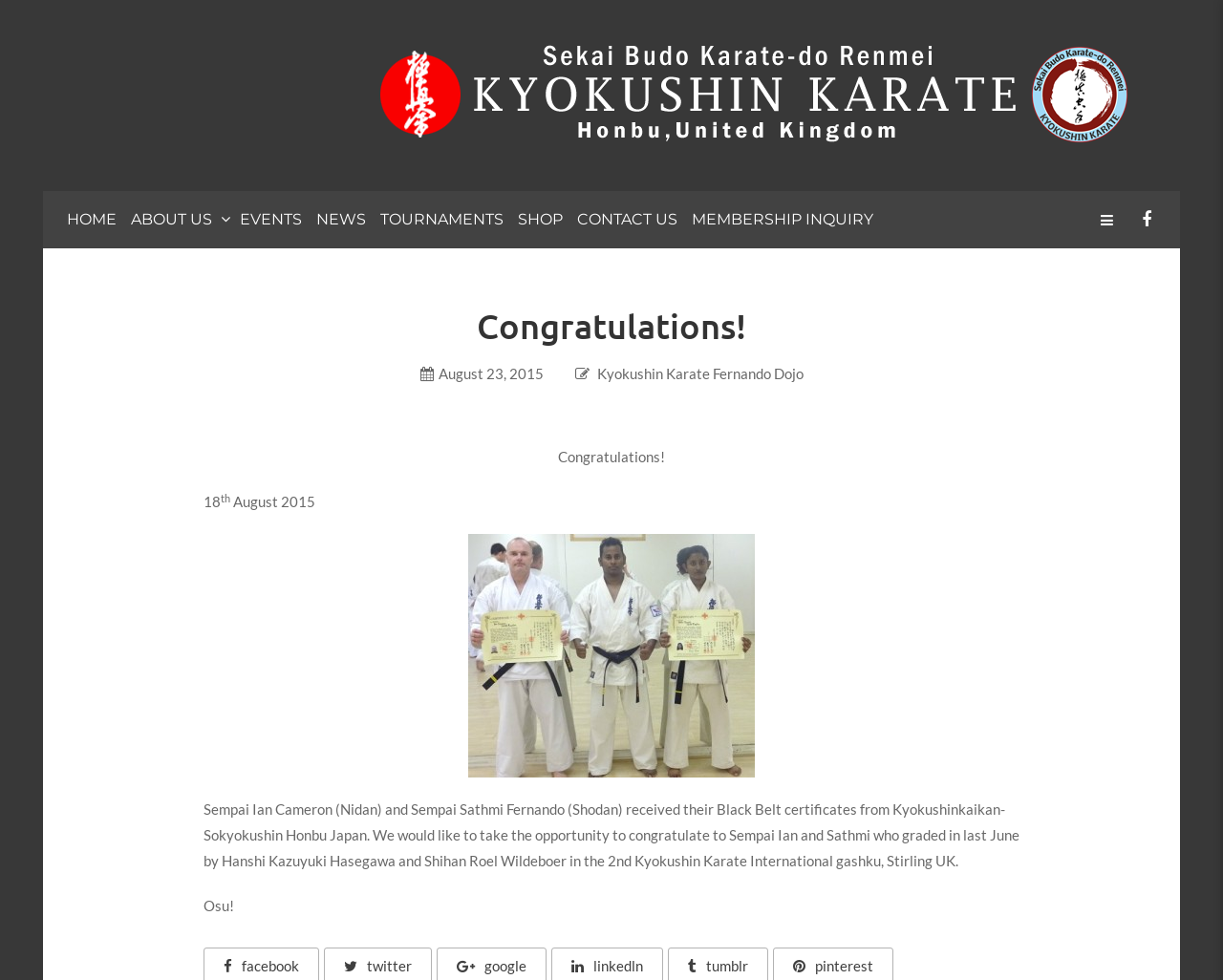Determine the bounding box for the described UI element: "Membership Inquiry".

[0.562, 0.195, 0.722, 0.253]